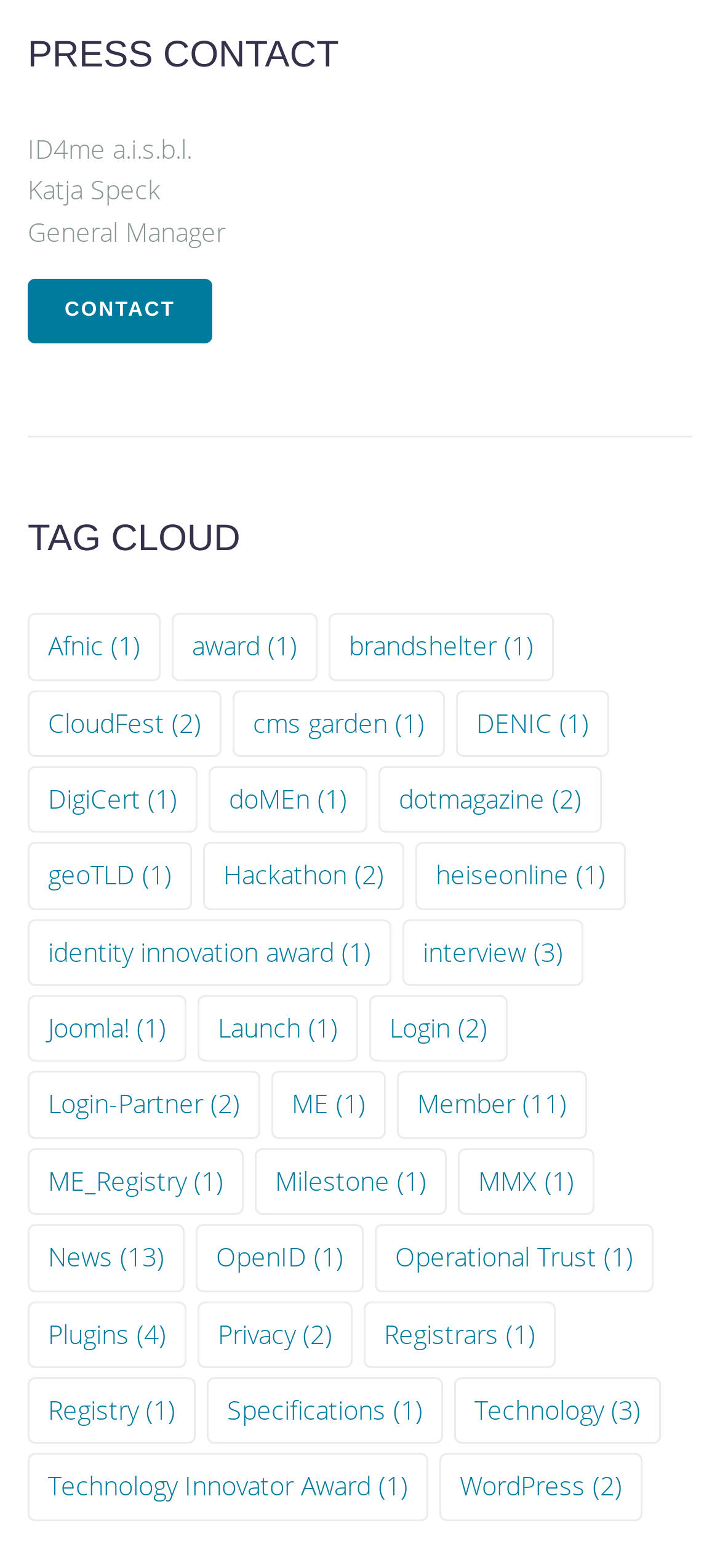Provide a single word or phrase to answer the given question: 
How many items are related to 'interview'?

3